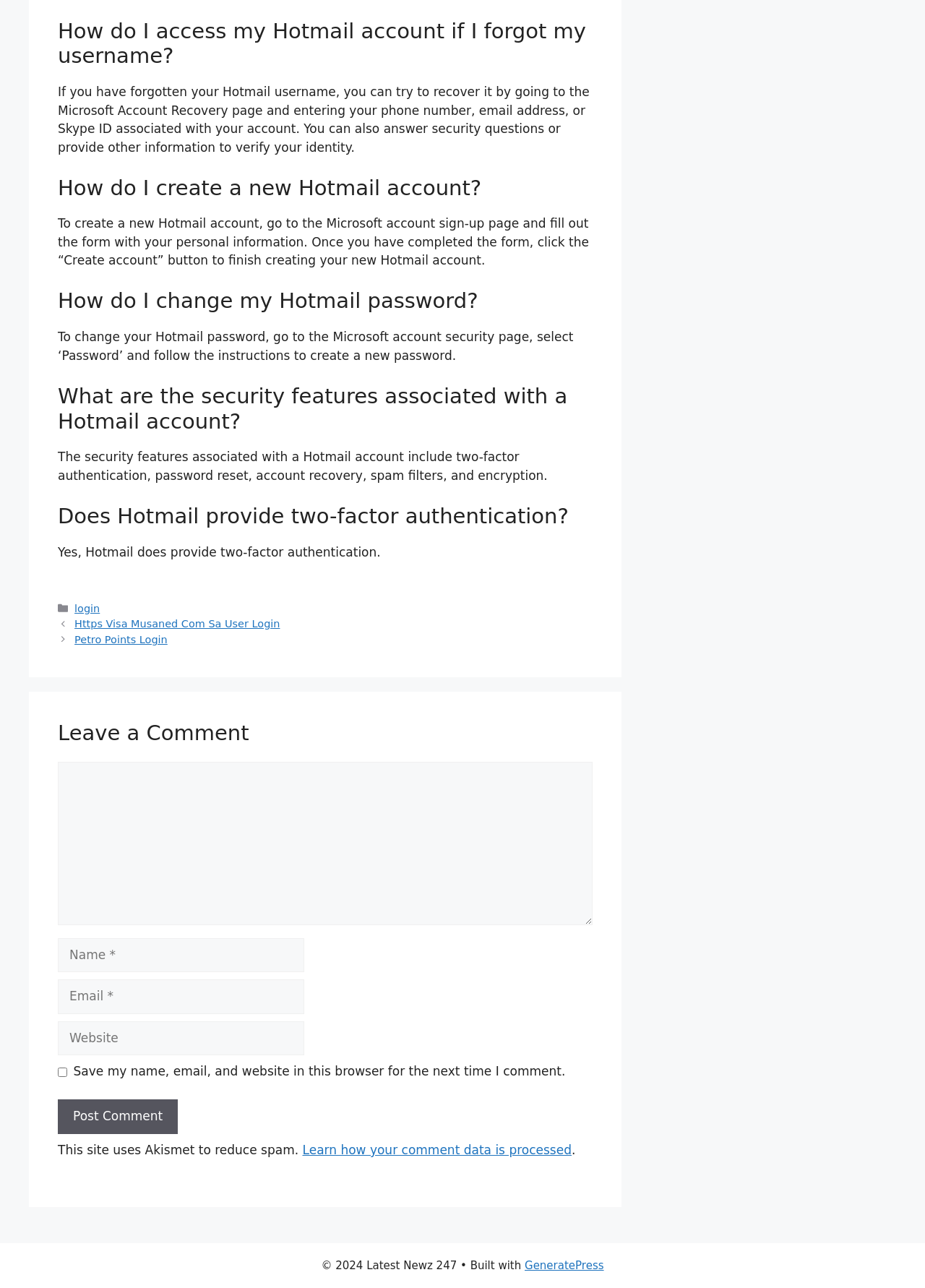Using the information from the screenshot, answer the following question thoroughly:
What is the purpose of the 'Save my name, email, and website' checkbox?

The checkbox is labeled 'Save my name, email, and website in this browser for the next time I comment', which suggests that its purpose is to save the user's comment data in the browser for future comments, making it easier to fill in the comment form.